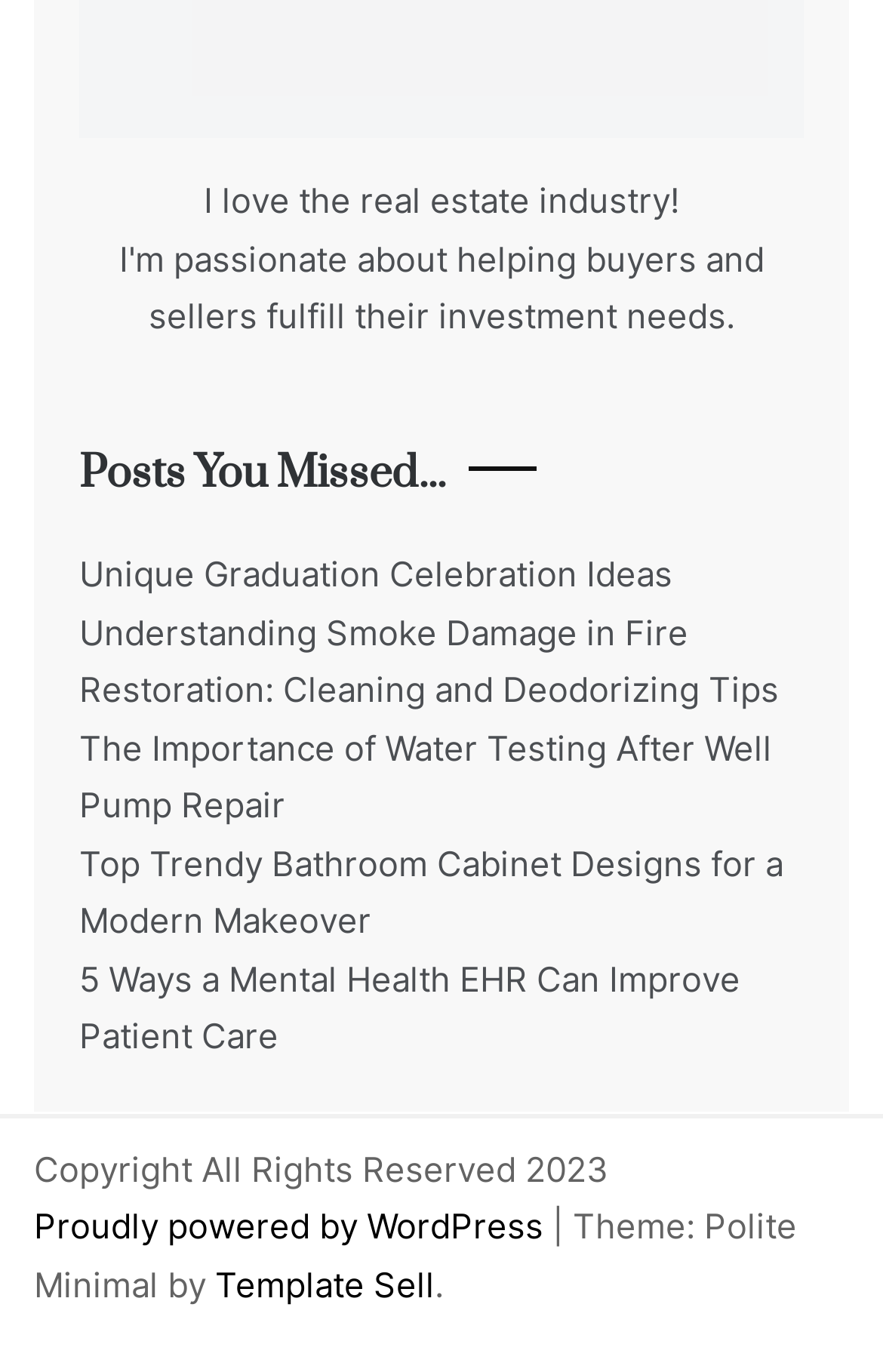Please give a concise answer to this question using a single word or phrase: 
What is the platform that powers the website?

WordPress